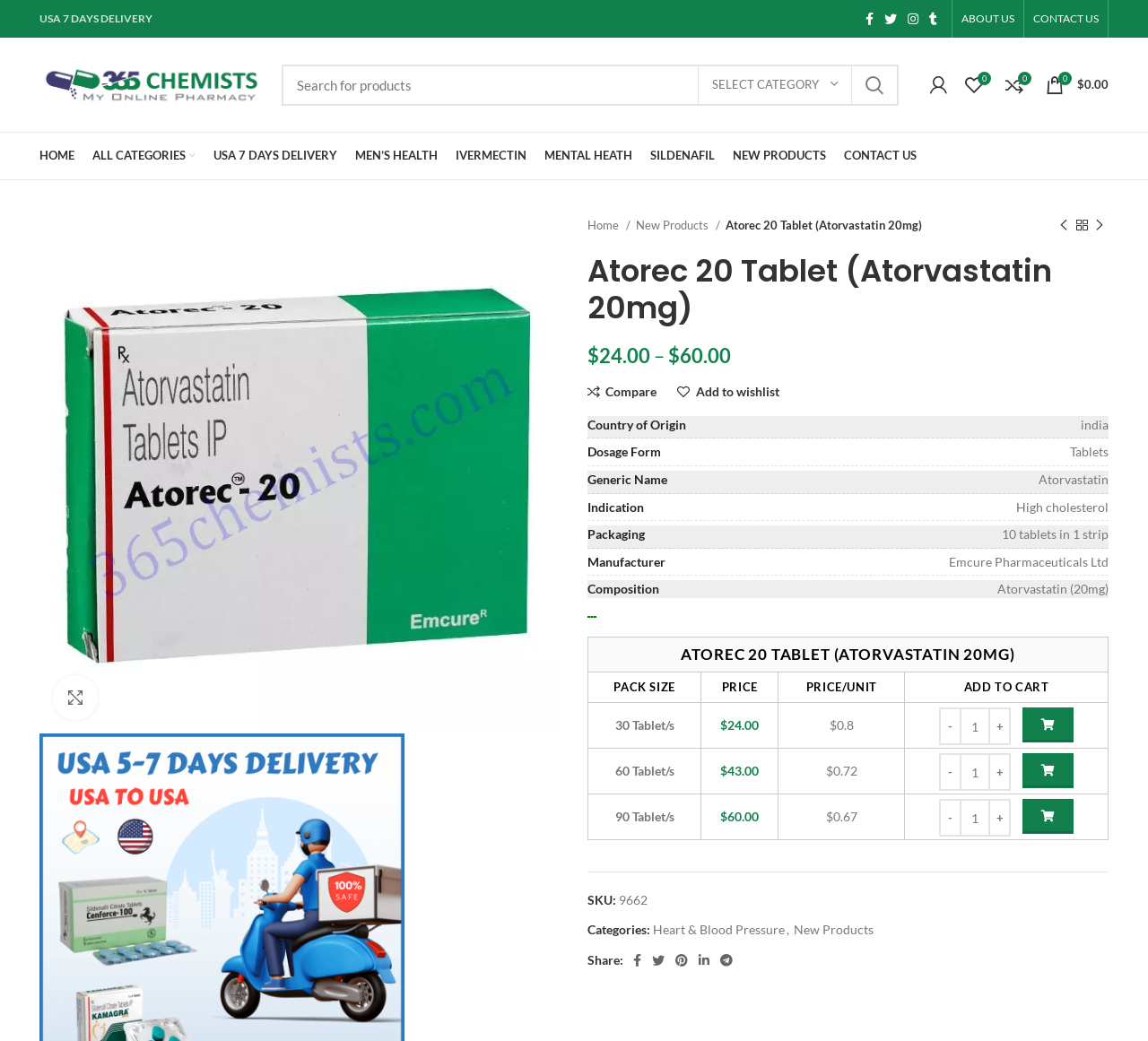Locate the bounding box coordinates of the element you need to click to accomplish the task described by this instruction: "Go to Facebook social link".

[0.749, 0.007, 0.766, 0.029]